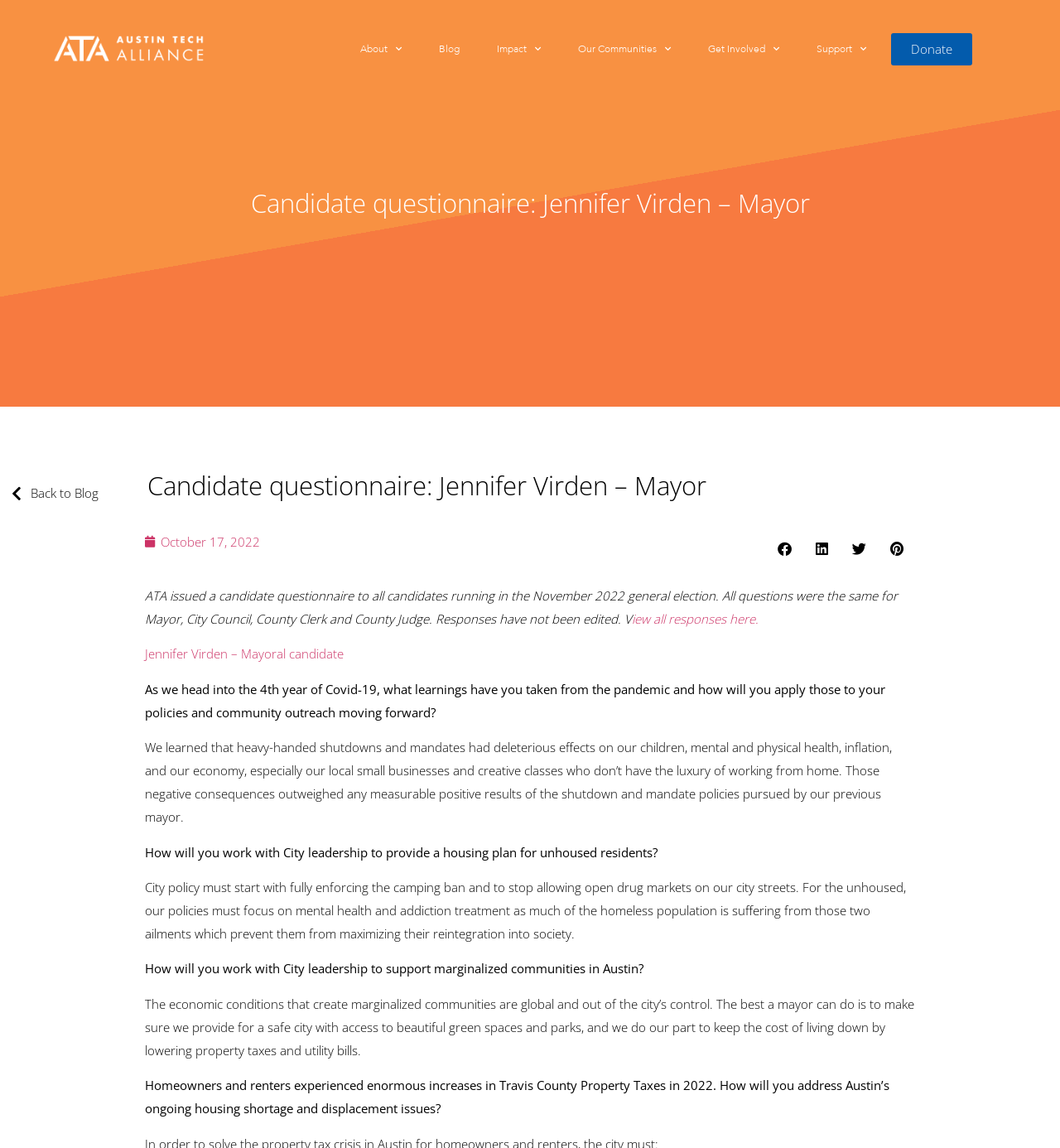Pinpoint the bounding box coordinates of the clickable area needed to execute the instruction: "View all responses here". The coordinates should be specified as four float numbers between 0 and 1, i.e., [left, top, right, bottom].

[0.596, 0.532, 0.716, 0.546]